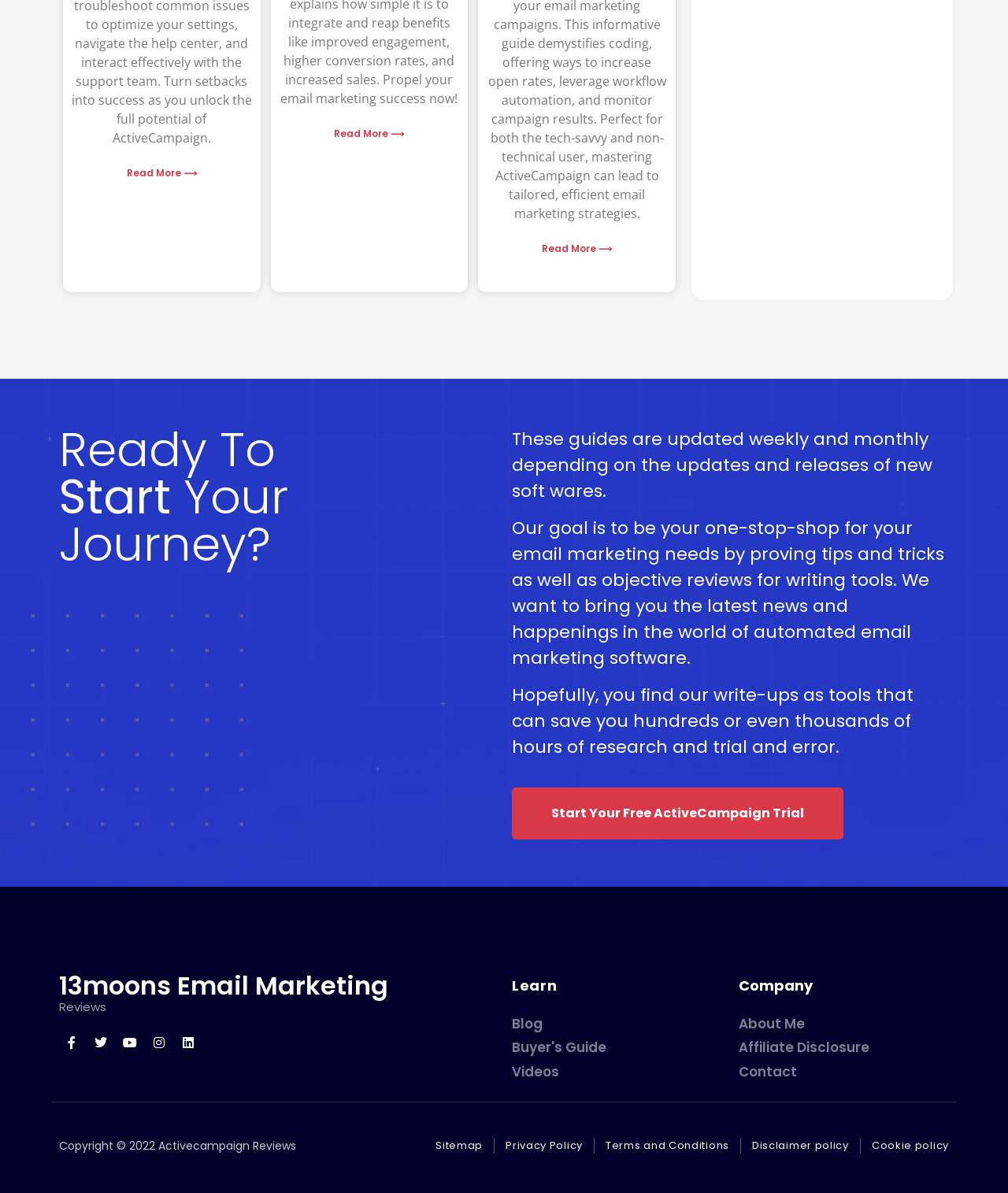What can be found in the 'Learn' section?
Answer the question based on the image using a single word or a brief phrase.

Blog, Buyer's Guide, Videos